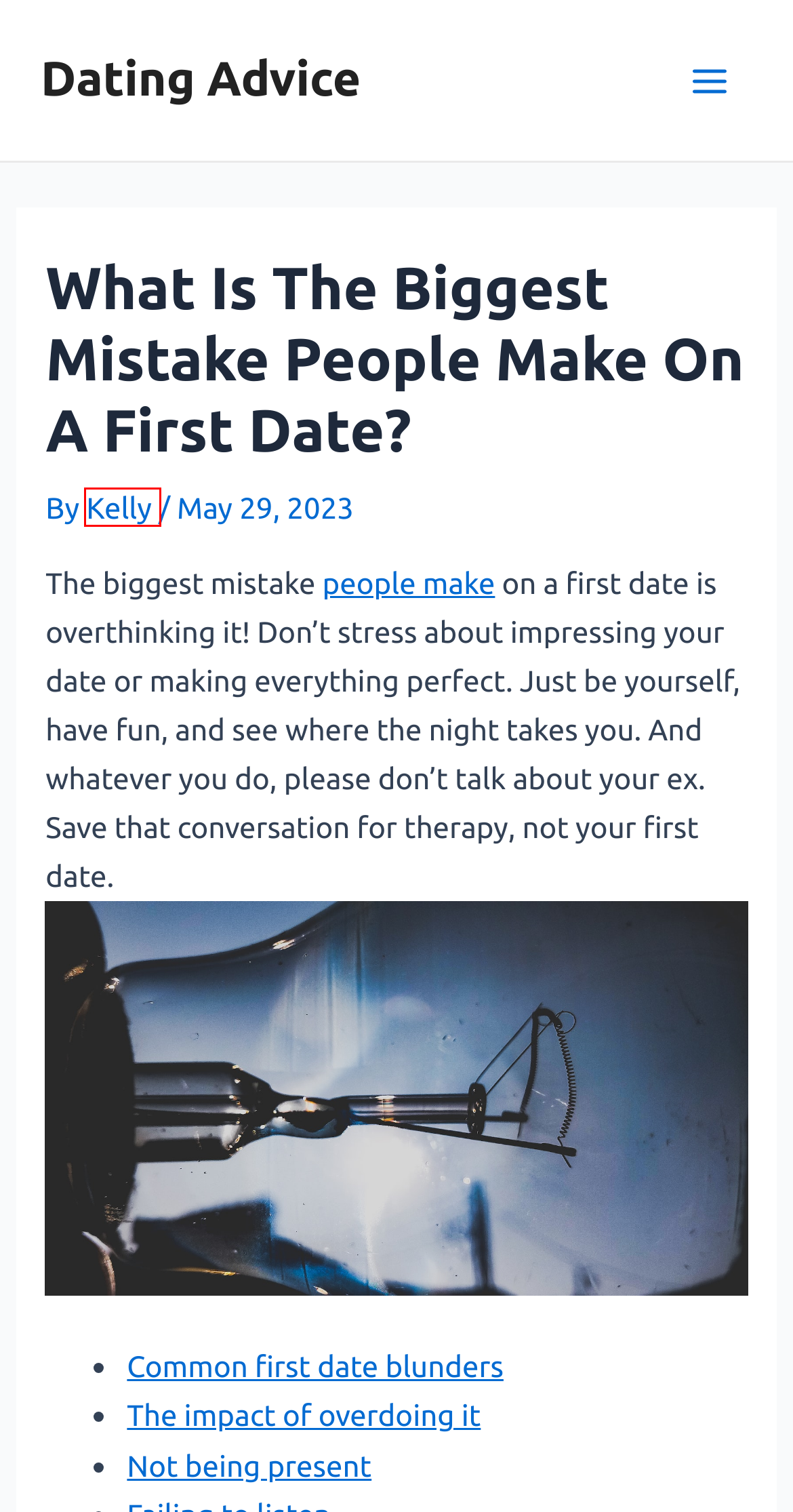Observe the provided screenshot of a webpage that has a red rectangle bounding box. Determine the webpage description that best matches the new webpage after clicking the element inside the red bounding box. Here are the candidates:
A. Contact Us - Dating Advice
B. Is Dating In Your 40s Worth It? - Dating Advice
C. How Do You Tell If A Guy In His 40s Likes You? - Dating Advice
D. About Us - Dating Advice
E. Kelly - Dating Advice
F. Why Do Some People Never Find Love In Life? - Dating Advice
G. Is 40 Too Old To Start Dating? - Dating Advice
H. Privacy Policy - Dating Advice

E